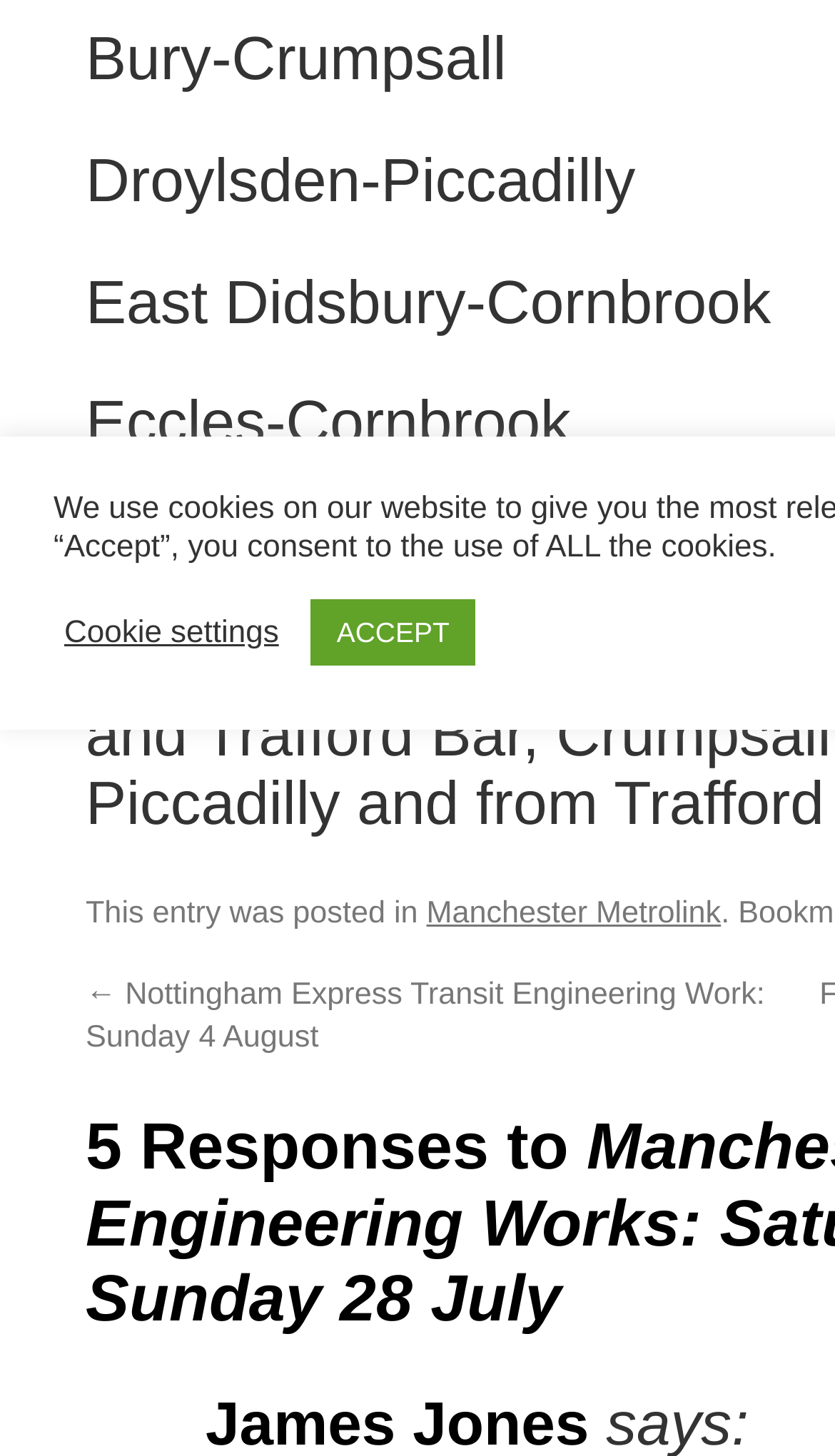What is the title of the previous article?
Please provide a detailed and thorough answer to the question.

I found the link '← Nottingham Express Transit Engineering Work: Sunday 4 August' which appears to be the title of the previous article.